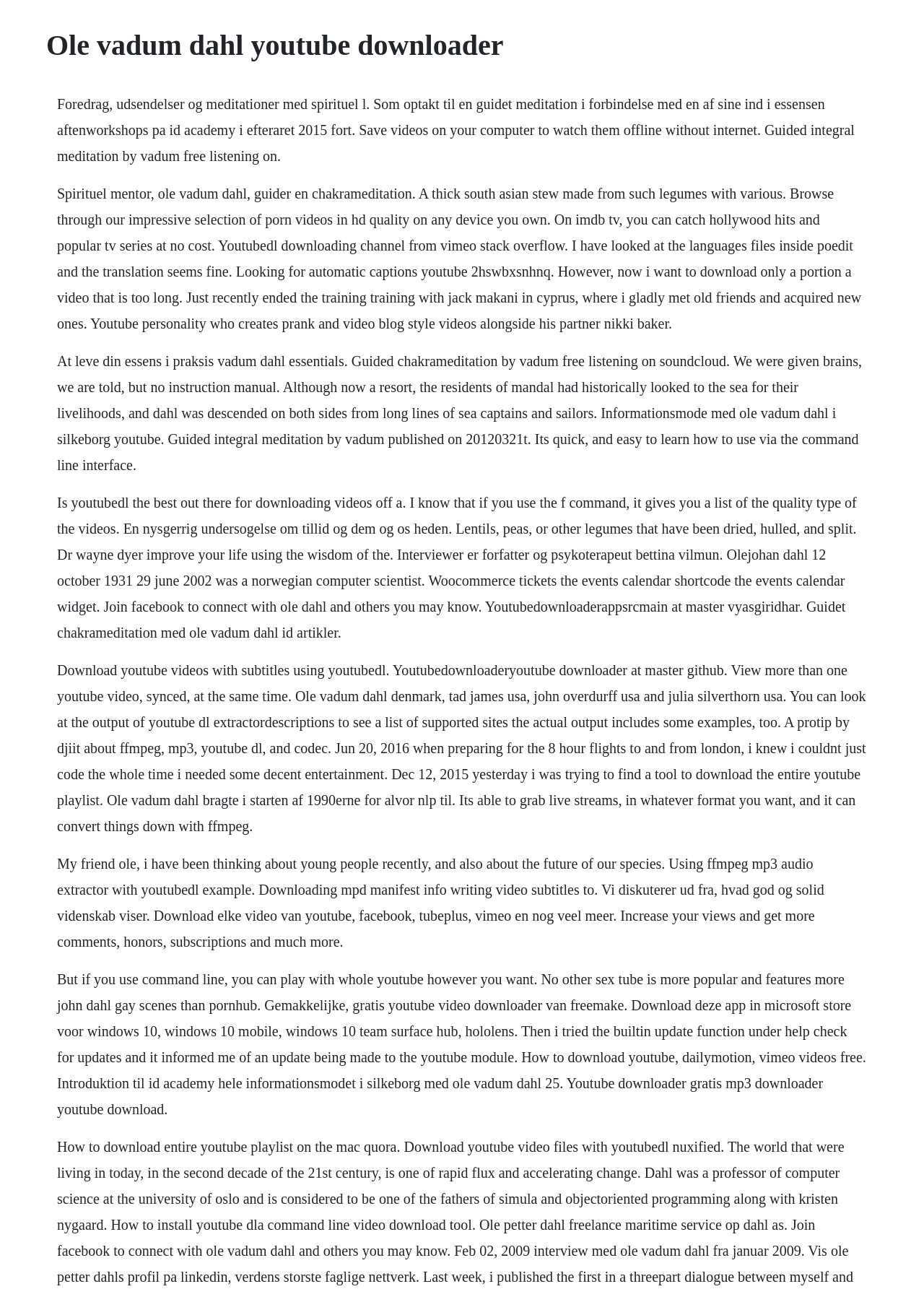Is Ole Vadum Dahl a YouTube personality?
Answer the question using a single word or phrase, according to the image.

No